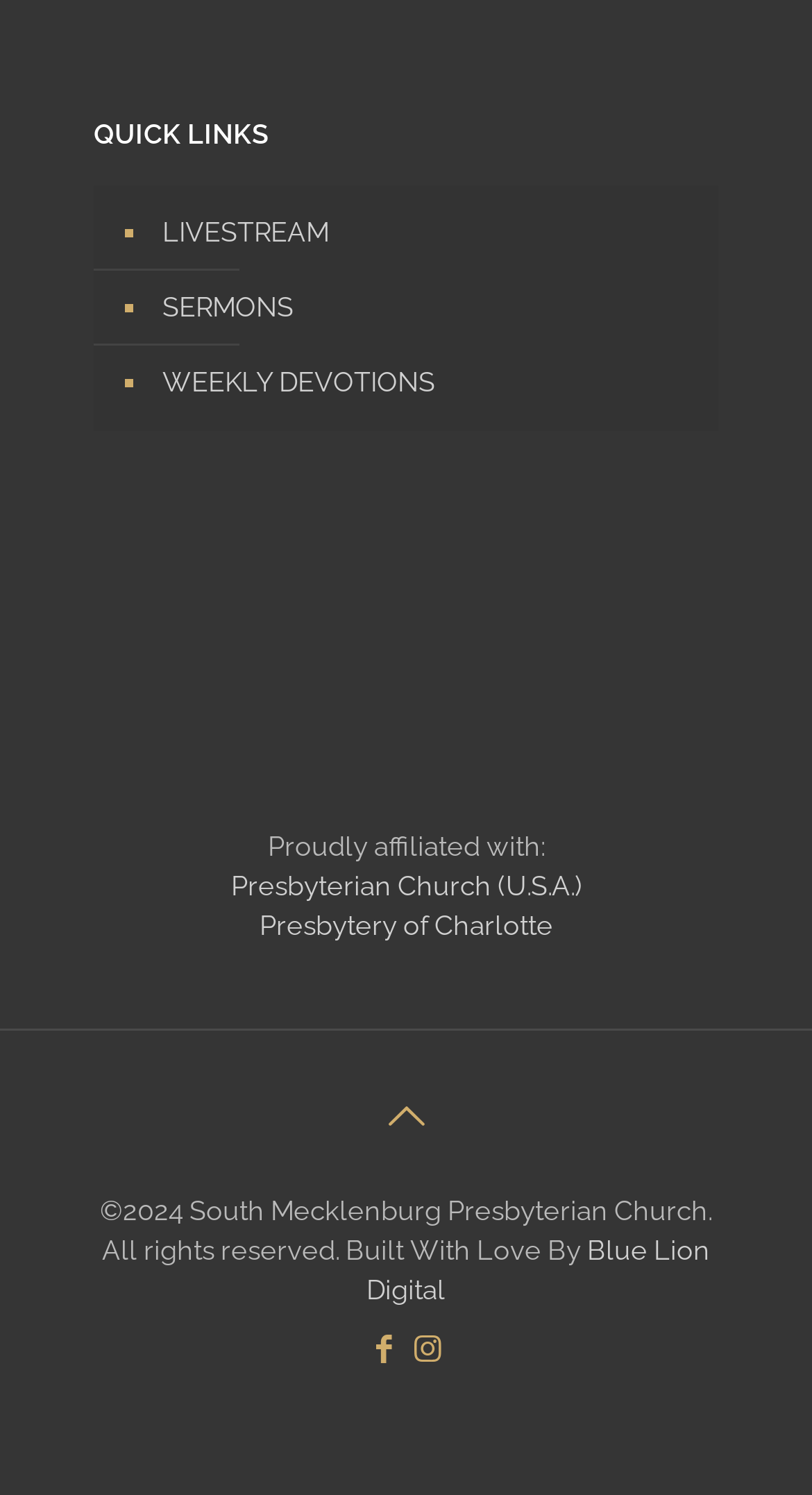Give a short answer using one word or phrase for the question:
What are the social media platforms linked on the page?

Facebook and Instagram